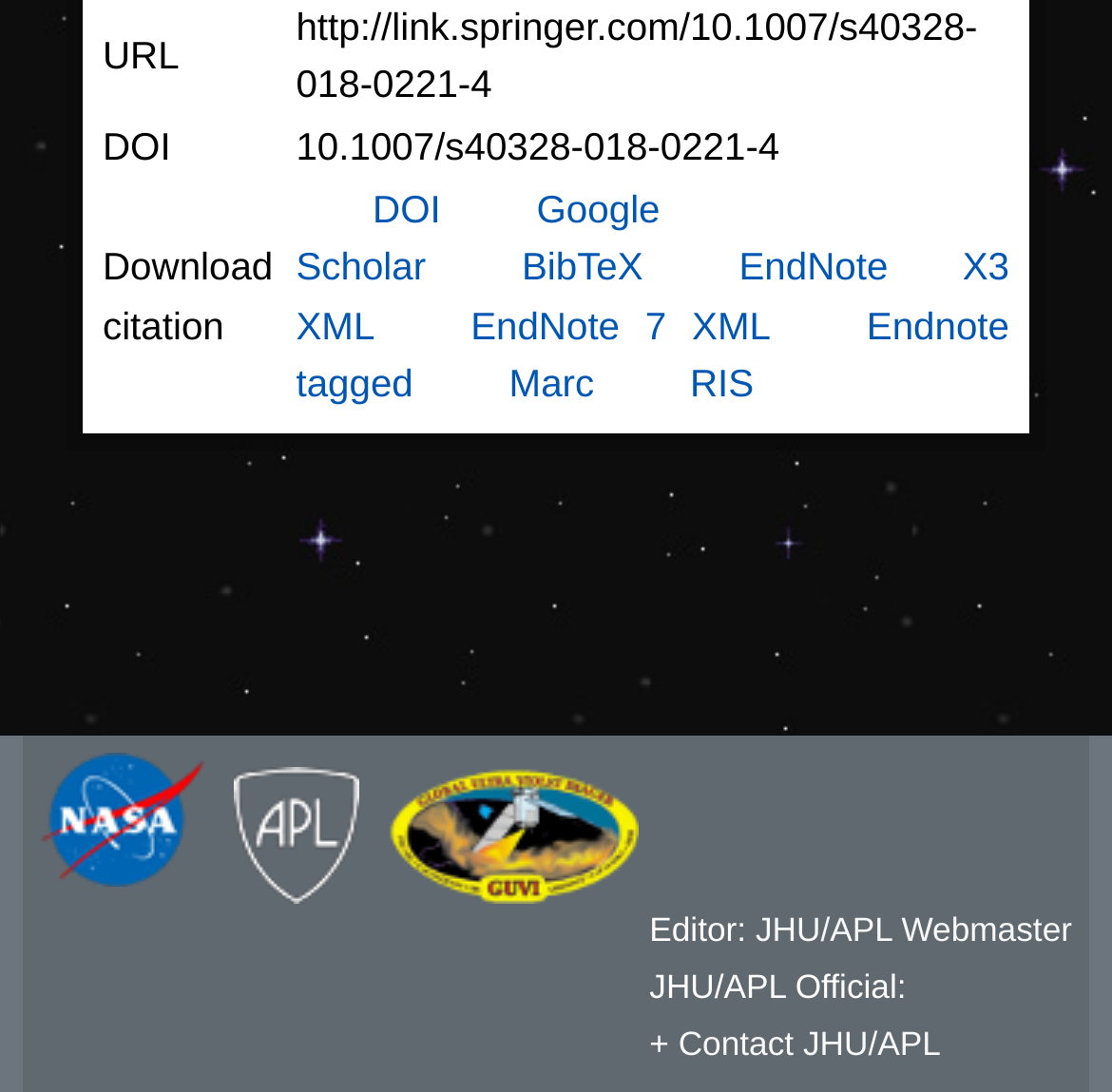Indicate the bounding box coordinates of the element that needs to be clicked to satisfy the following instruction: "Download citation". The coordinates should be four float numbers between 0 and 1, i.e., [left, top, right, bottom].

[0.09, 0.165, 0.264, 0.381]